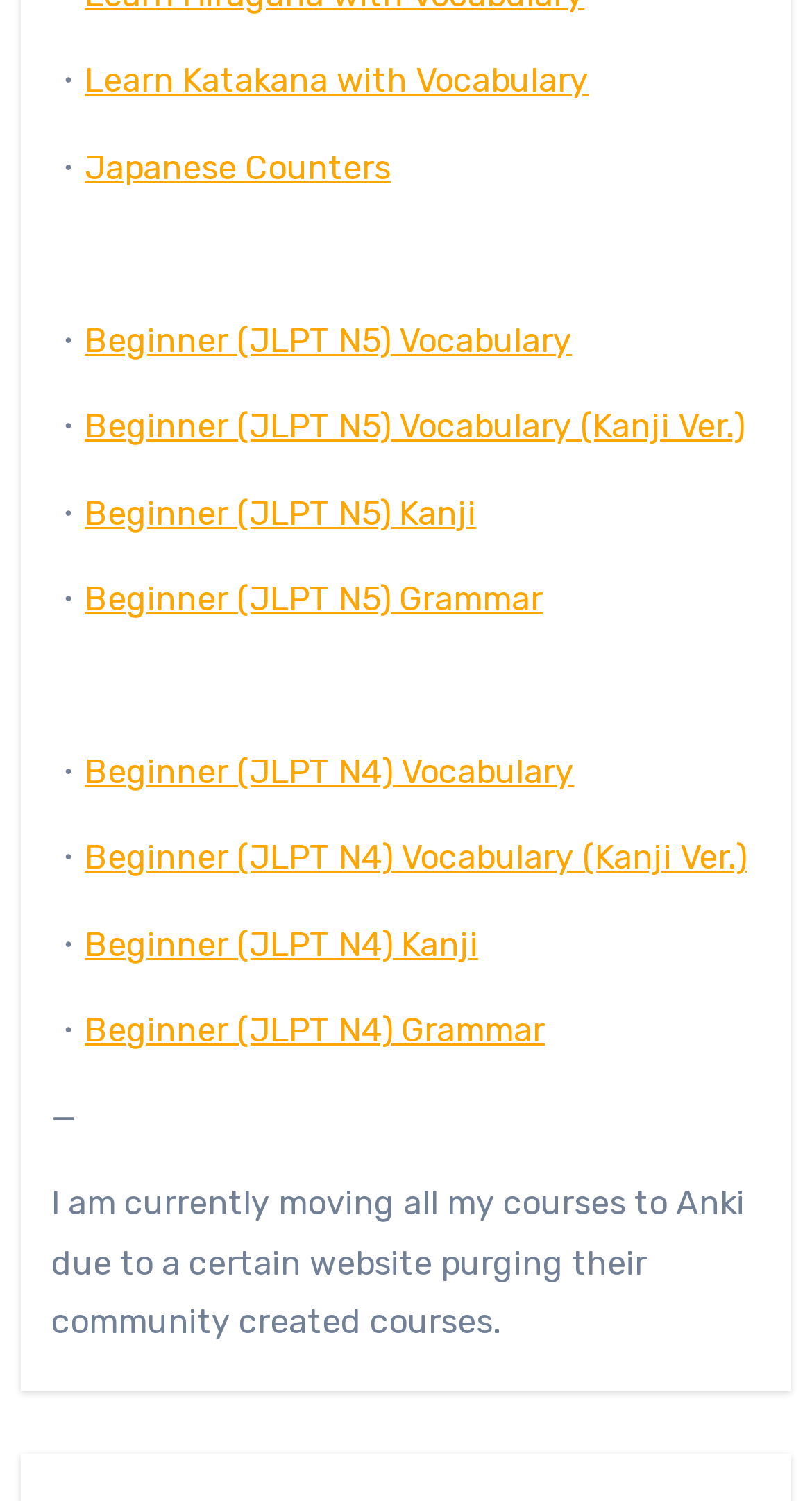Give a concise answer using one word or a phrase to the following question:
What is Anki?

A learning platform